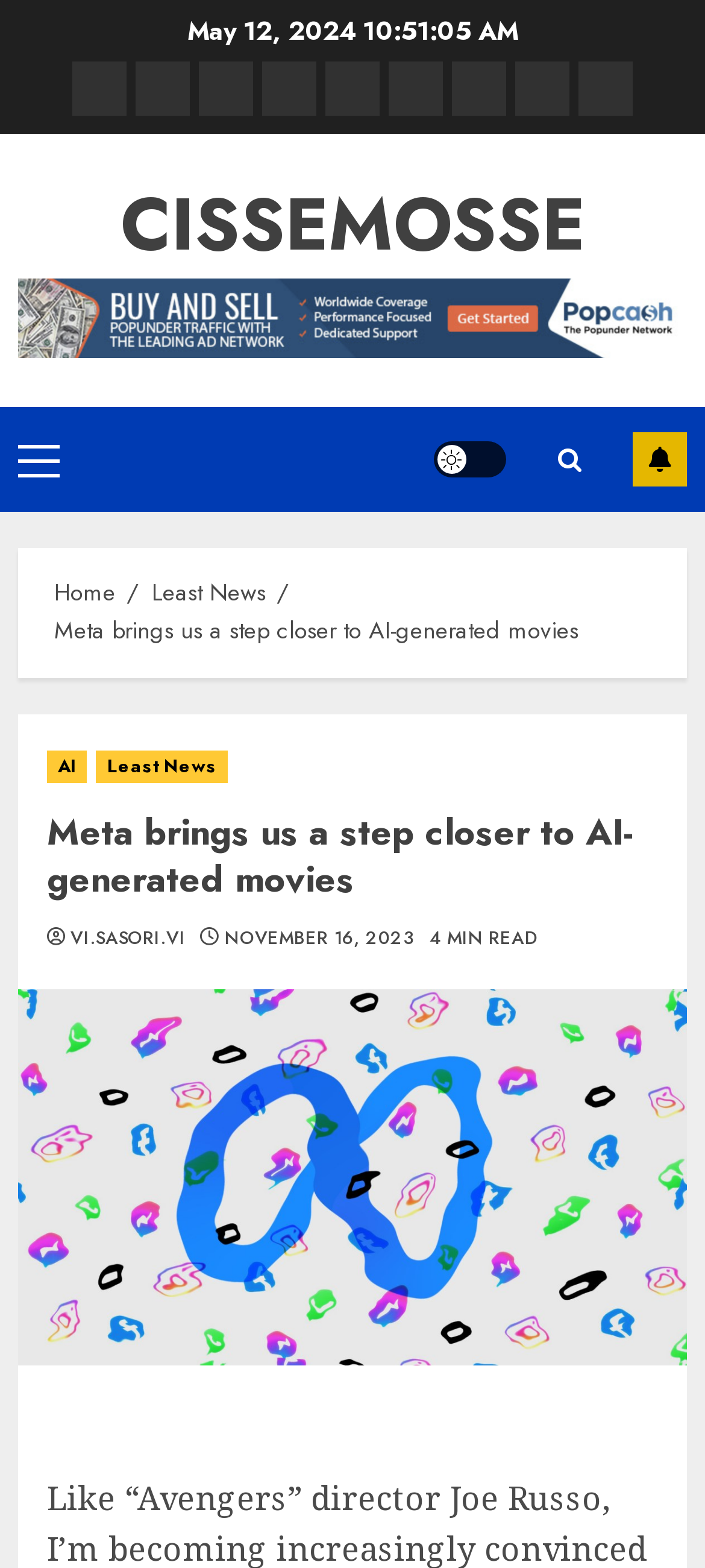How many links are available in the breadcrumbs?
Based on the image, provide a one-word or brief-phrase response.

3